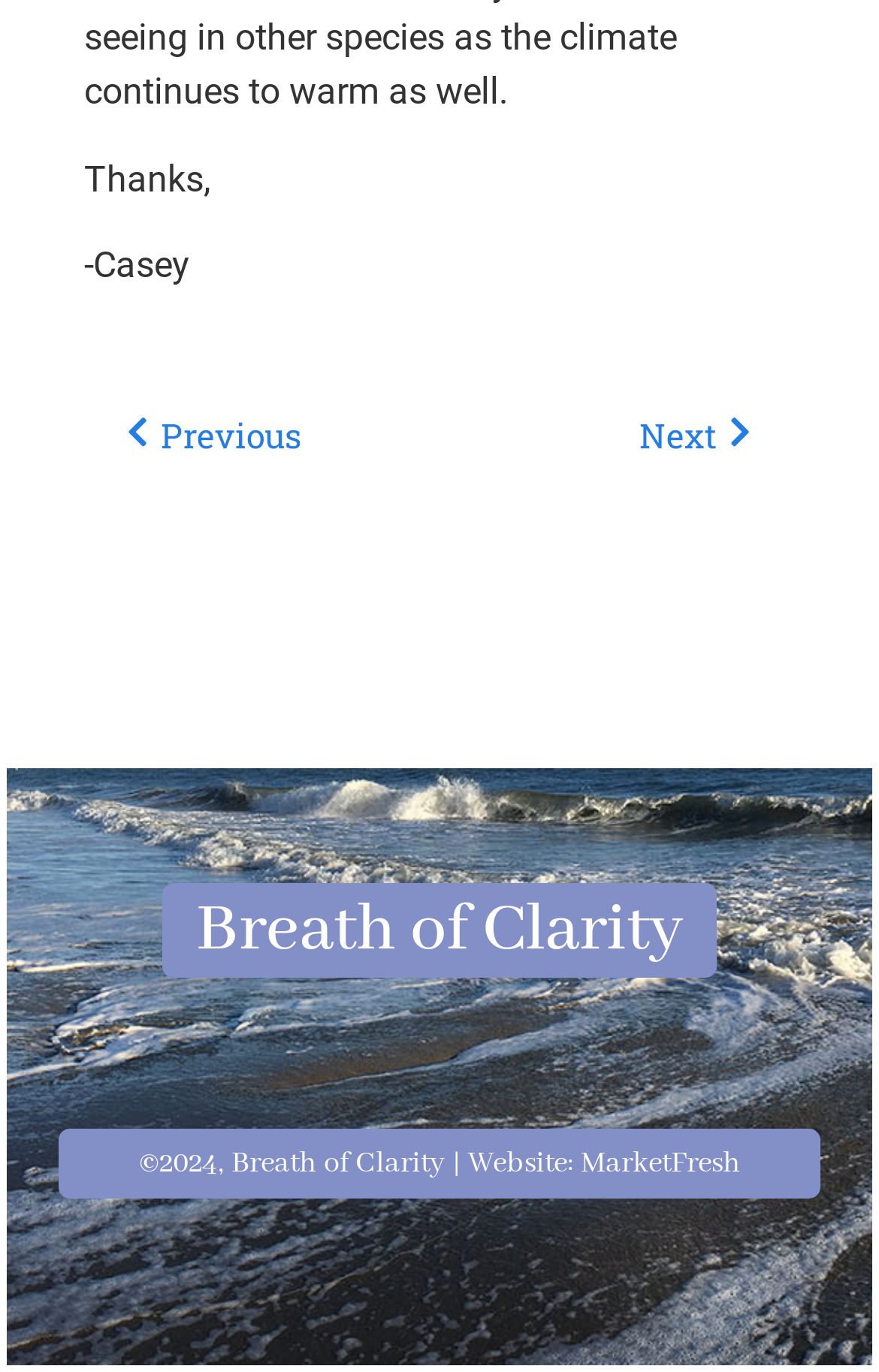Who is the author of the message?
Can you give a detailed and elaborate answer to the question?

The author of the message is Casey, as indicated by the static text 'Thanks, -Casey' at the top of the webpage.